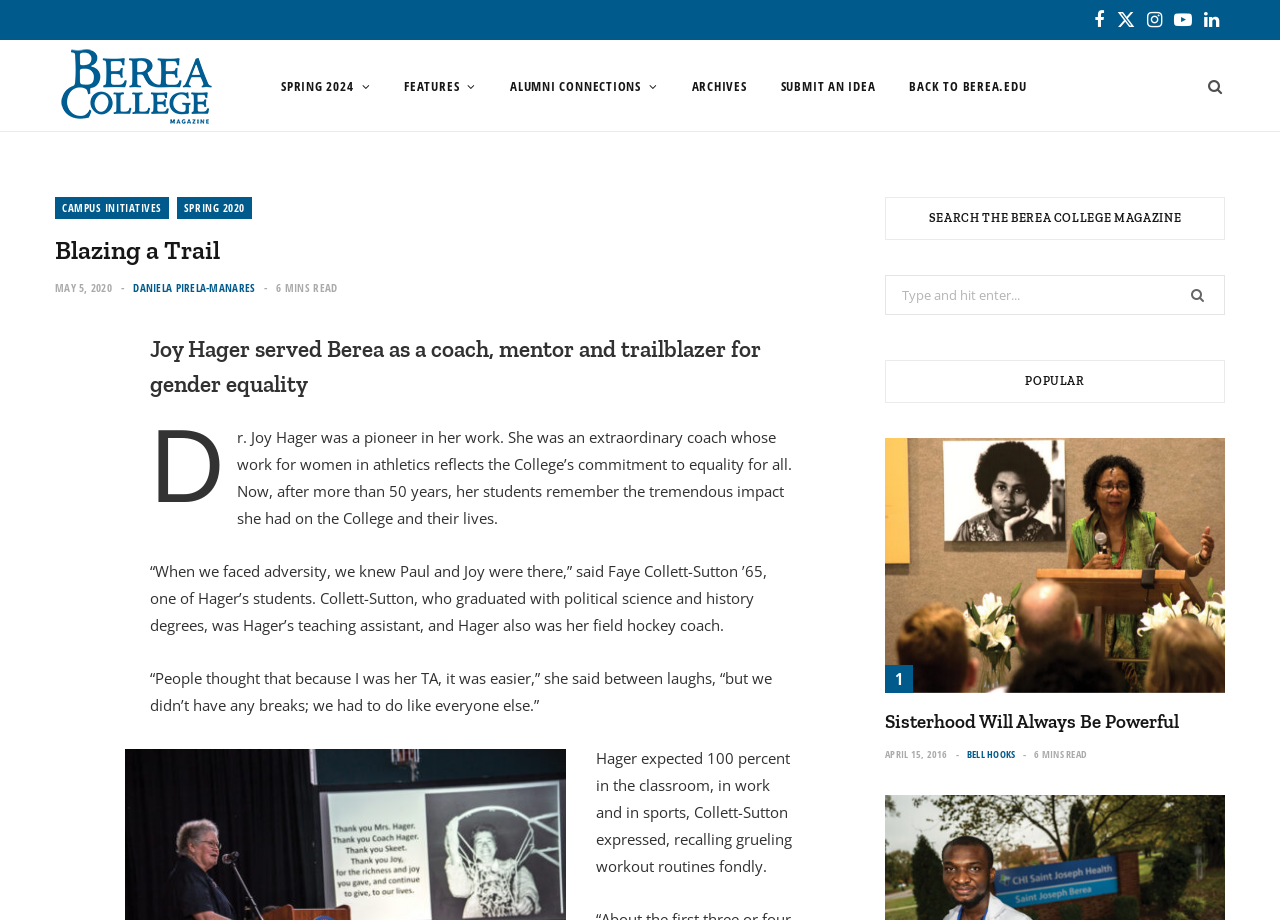Describe every aspect of the webpage comprehensively.

The webpage is the Berea College Magazine, with a focus on the article "Blazing a Trail". At the top, there are five social media links (Facebook, Twitter, Instagram, YouTube, and LinkedIn) aligned horizontally, followed by a link to the magazine's homepage and a navigation menu with links to various sections (SPRING 2024, FEATURES, ALUMNI CONNECTIONS, ARCHIVES, SUBMIT AN IDEA, and BACK TO BEREA.EDU).

Below the navigation menu, there is a header section with links to CAMPUS INITIATIVES, SPRING 2020, and the article title "Blazing a Trail". The article's publication date (MAY 5, 2020) and author (DANIELA PIRELA-MANARES) are also displayed. The article's content is divided into sections, with headings and paragraphs describing the life and legacy of Dr. Joy Hager, a pioneer in women's athletics at Berea College.

On the right side of the article, there are social media sharing links and a search bar with a button to search the magazine. Below the search bar, there is a section titled "POPULAR" with a list of popular articles, including "bell hooks Opening Remarks" and "Sisterhood Will Always Be Powerful". Each article has a link, image, and publication date.